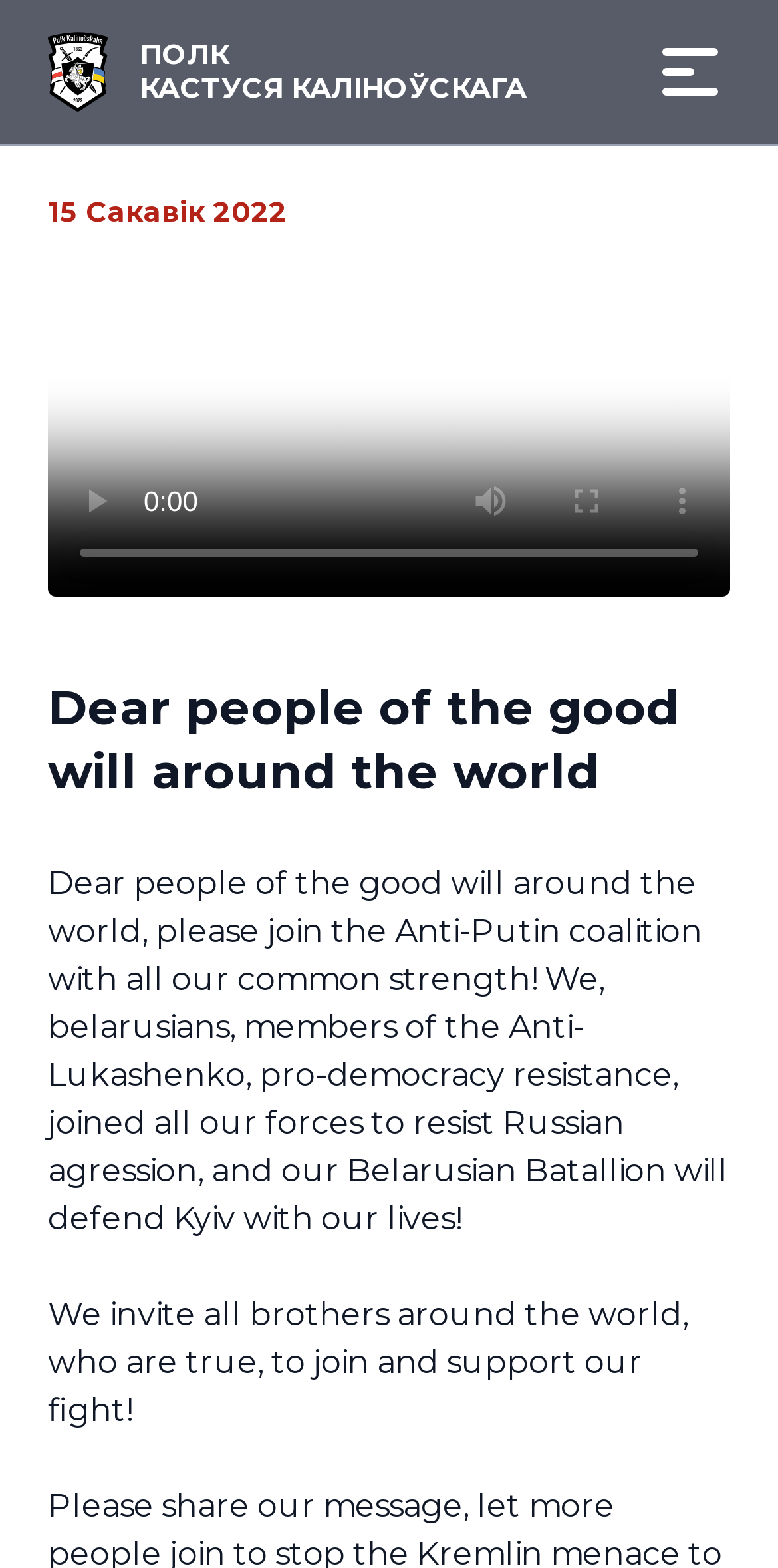What is the current state of the play button?
Look at the screenshot and give a one-word or phrase answer.

disabled